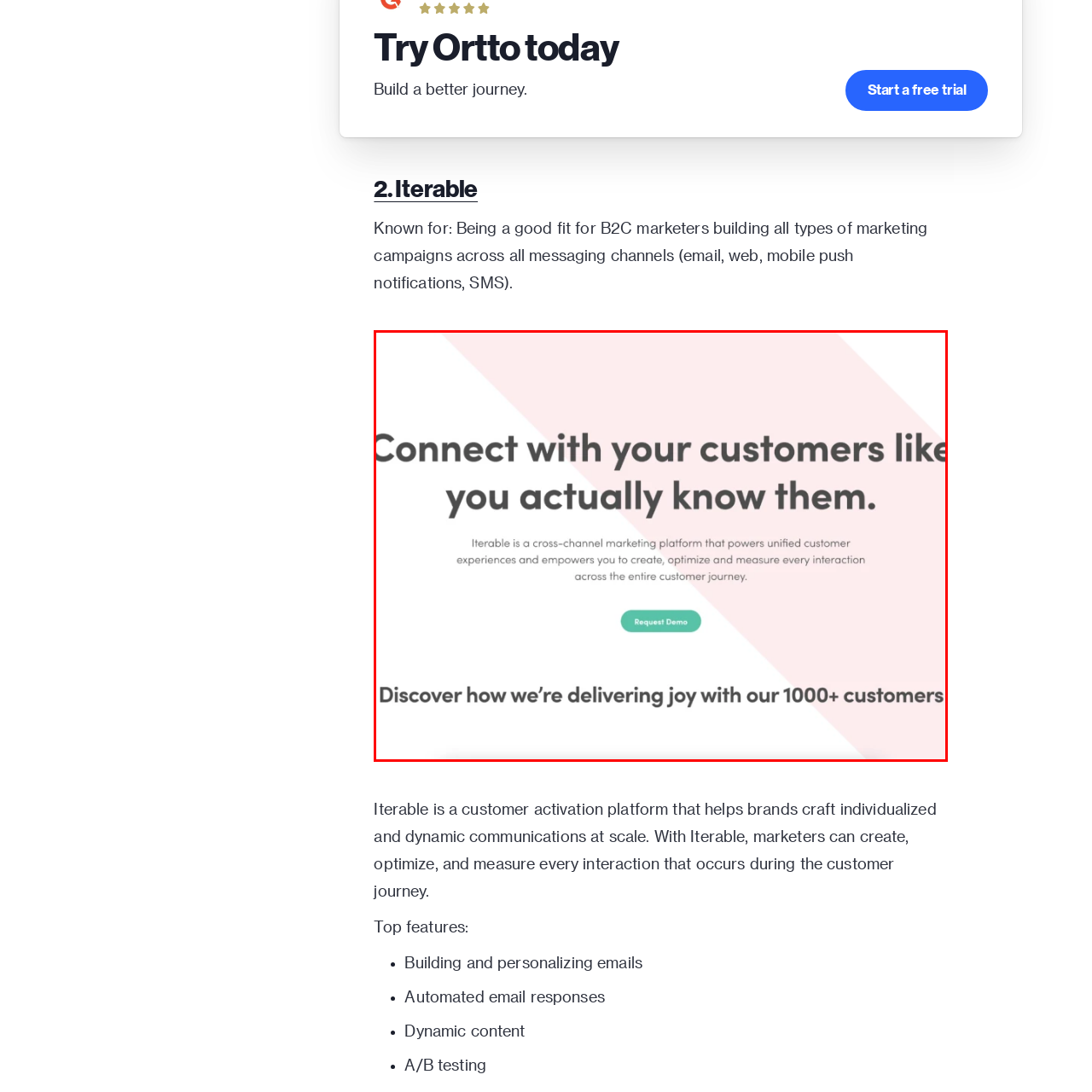How many organizations use Iterable?
Look at the area highlighted by the red bounding box and answer the question in detail, drawing from the specifics shown in the image.

According to the caption, Iterable has a diverse clientele of over 1000 organizations, which suggests that it's a widely used platform for customer engagement and activation.